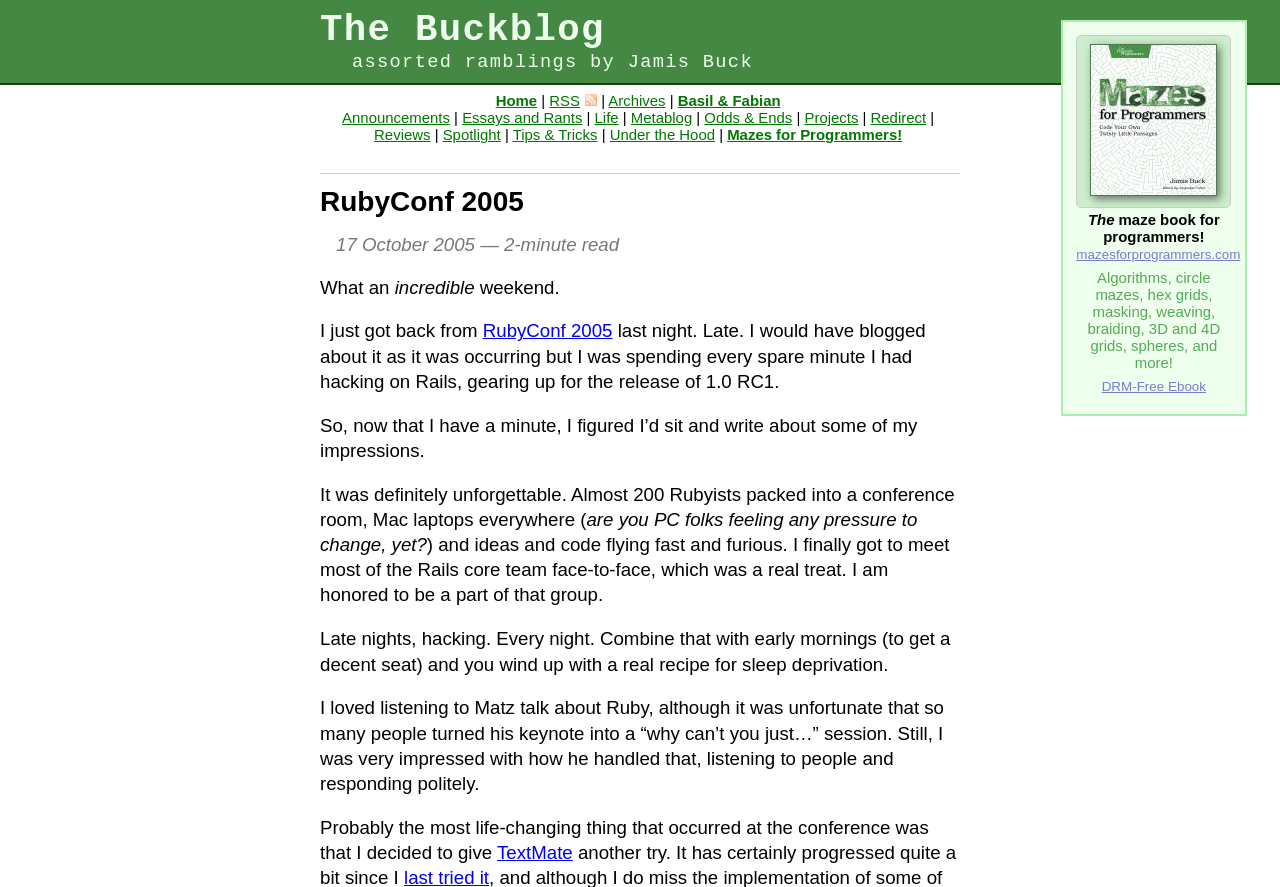Bounding box coordinates are to be given in the format (top-left x, top-left y, bottom-right x, bottom-right y). All values must be floating point numbers between 0 and 1. Provide the bounding box coordinate for the UI element described as: Under the Hood

[0.476, 0.142, 0.559, 0.161]